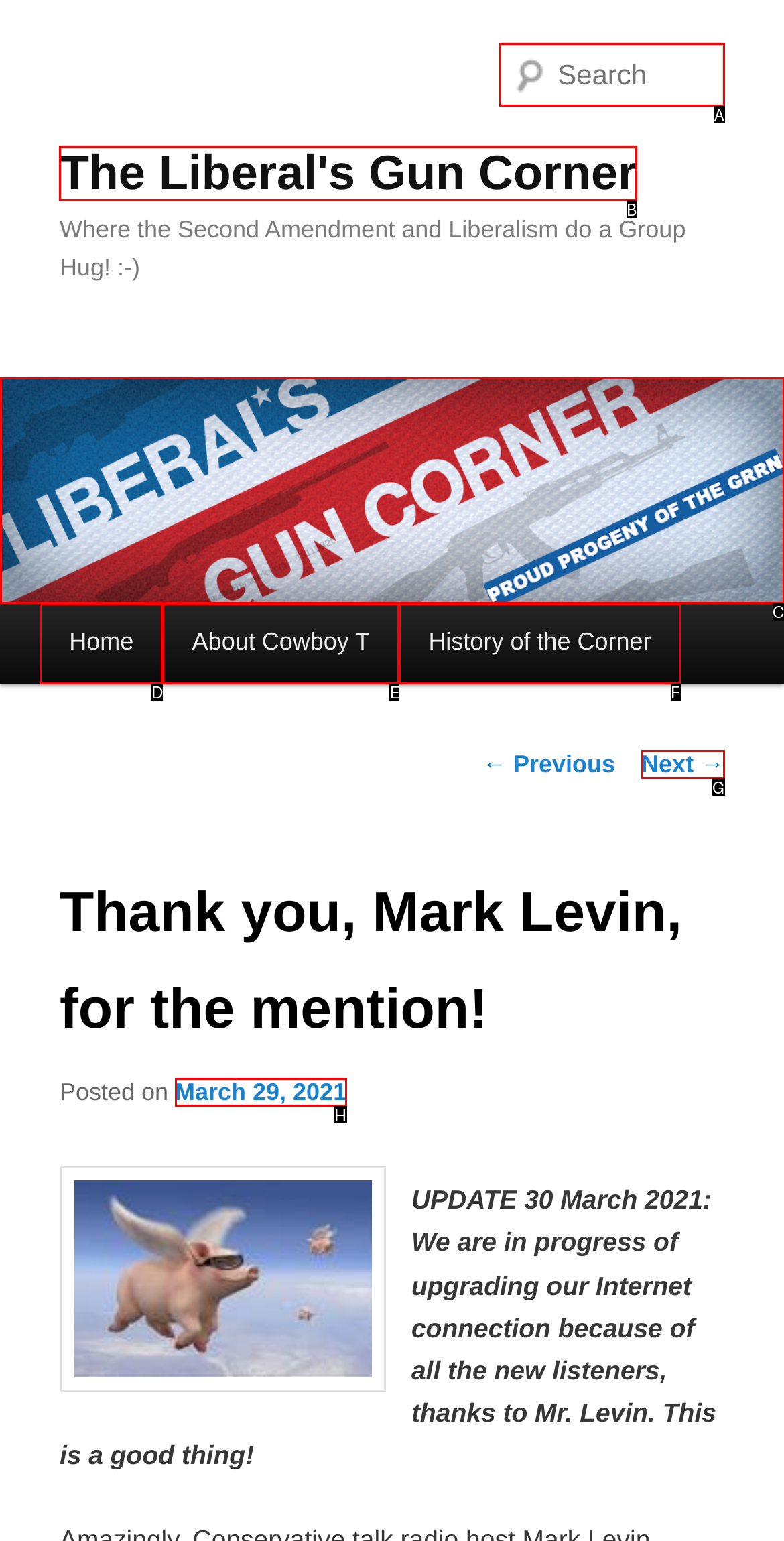Tell me the correct option to click for this task: Search for something
Write down the option's letter from the given choices.

A